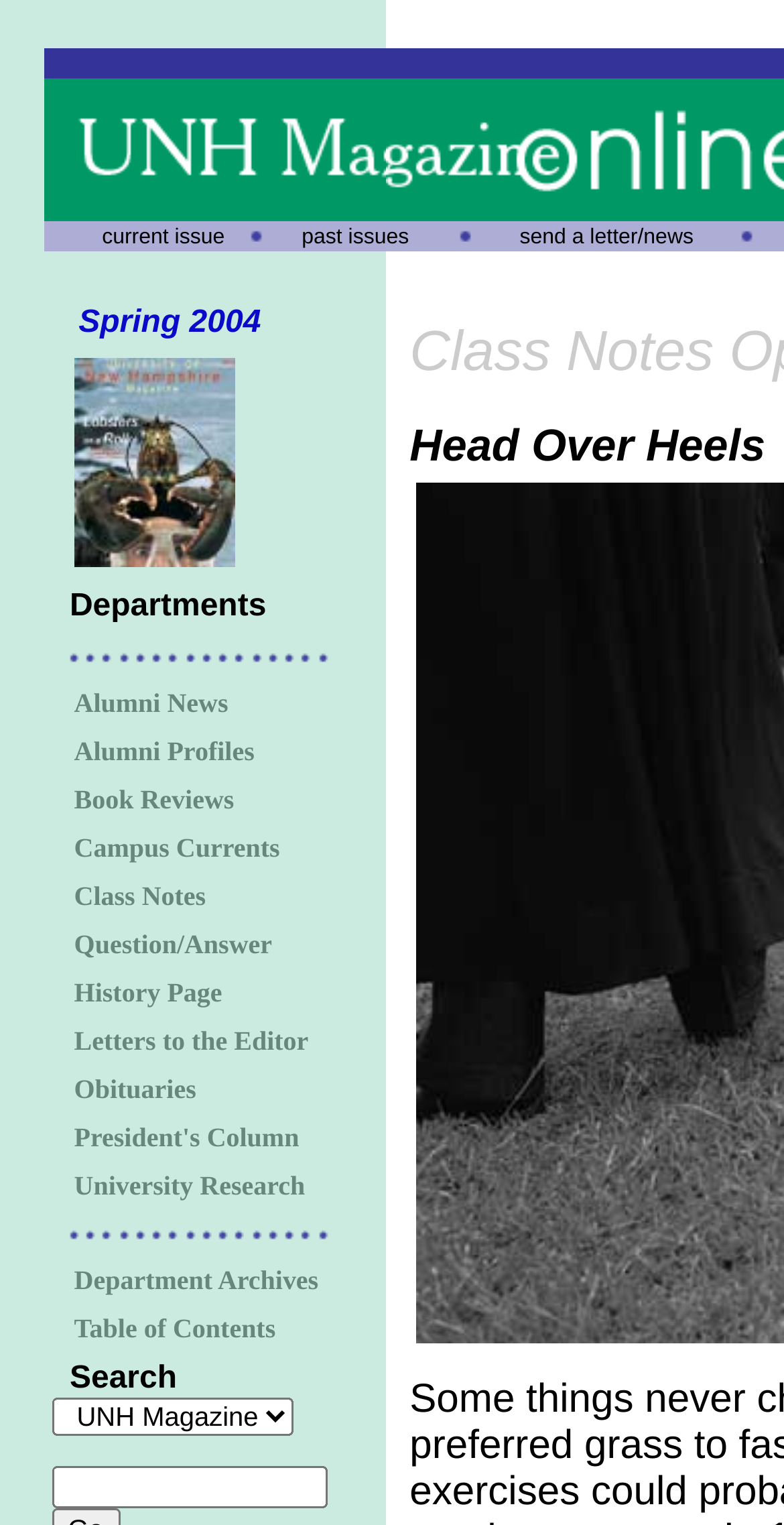Please provide the bounding box coordinates in the format (top-left x, top-left y, bottom-right x, bottom-right y). Remember, all values are floating point numbers between 0 and 1. What is the bounding box coordinate of the region described as: Letters to the Editor

[0.095, 0.67, 0.399, 0.695]